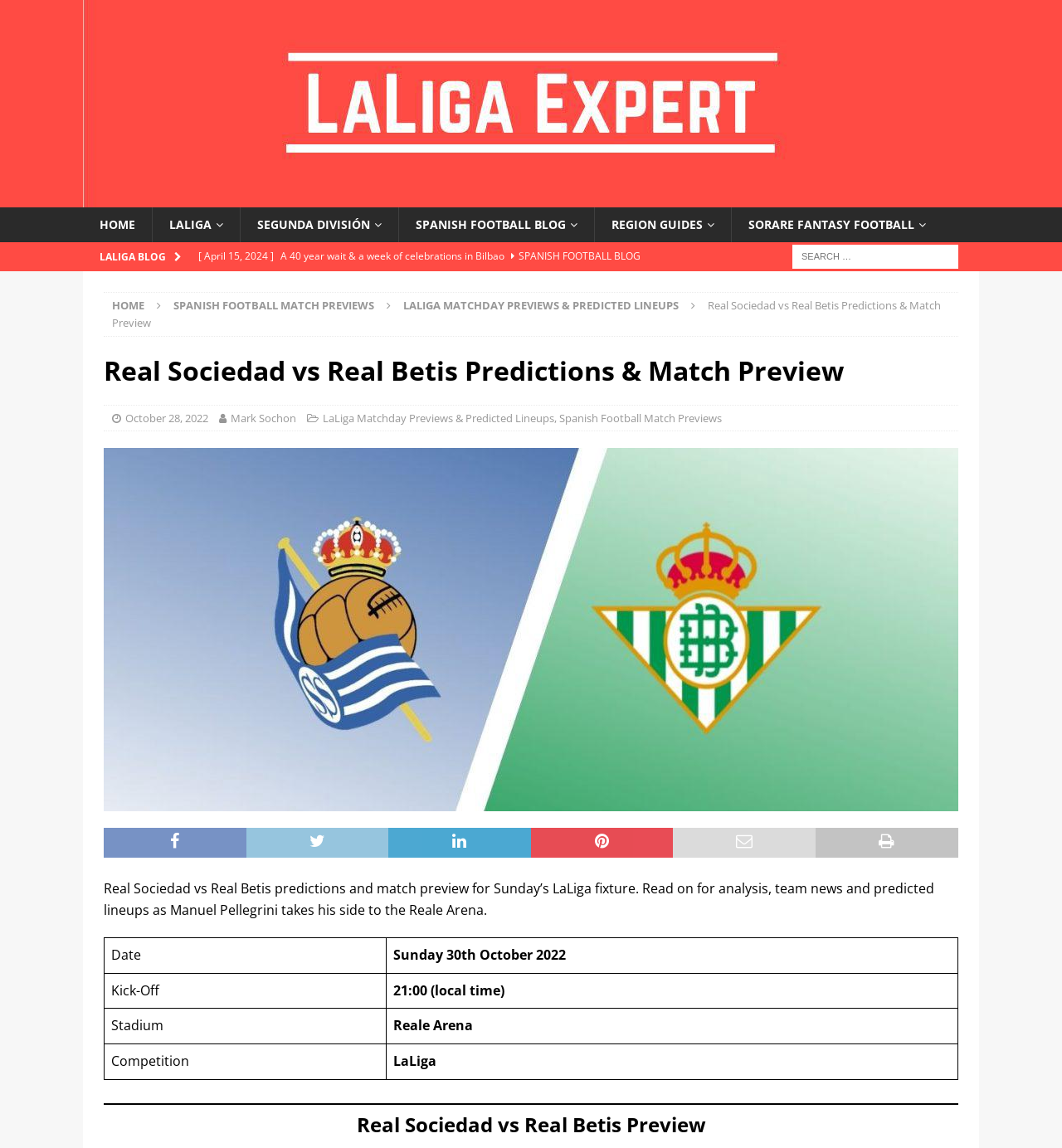Identify the bounding box coordinates of the area that should be clicked in order to complete the given instruction: "Visit the 'Home' page". The bounding box coordinates should be four float numbers between 0 and 1, i.e., [left, top, right, bottom].

None